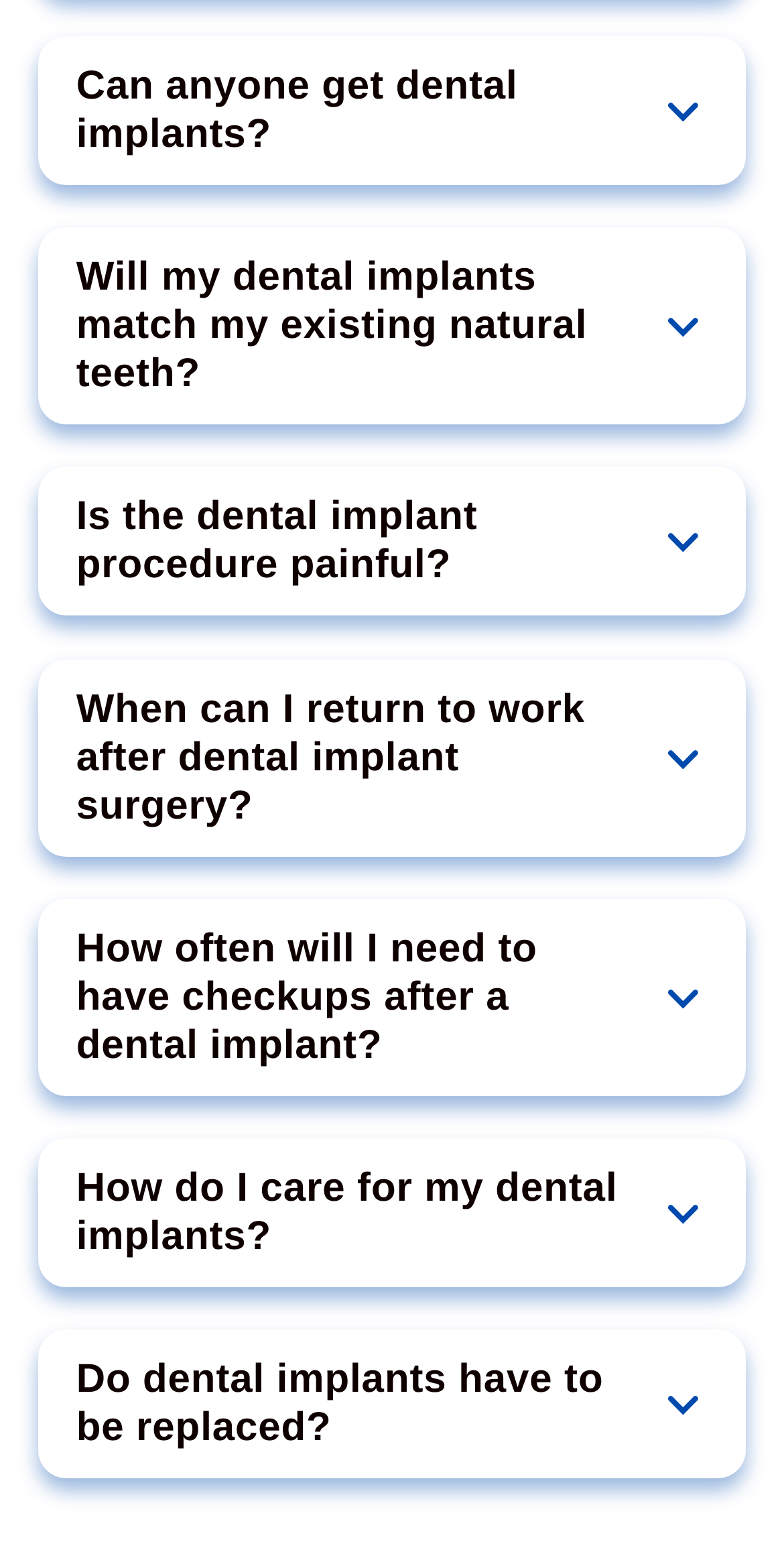Provide a single word or phrase to answer the given question: 
What are alternatives to dental implants?

Dental bridges, full or partial dentures